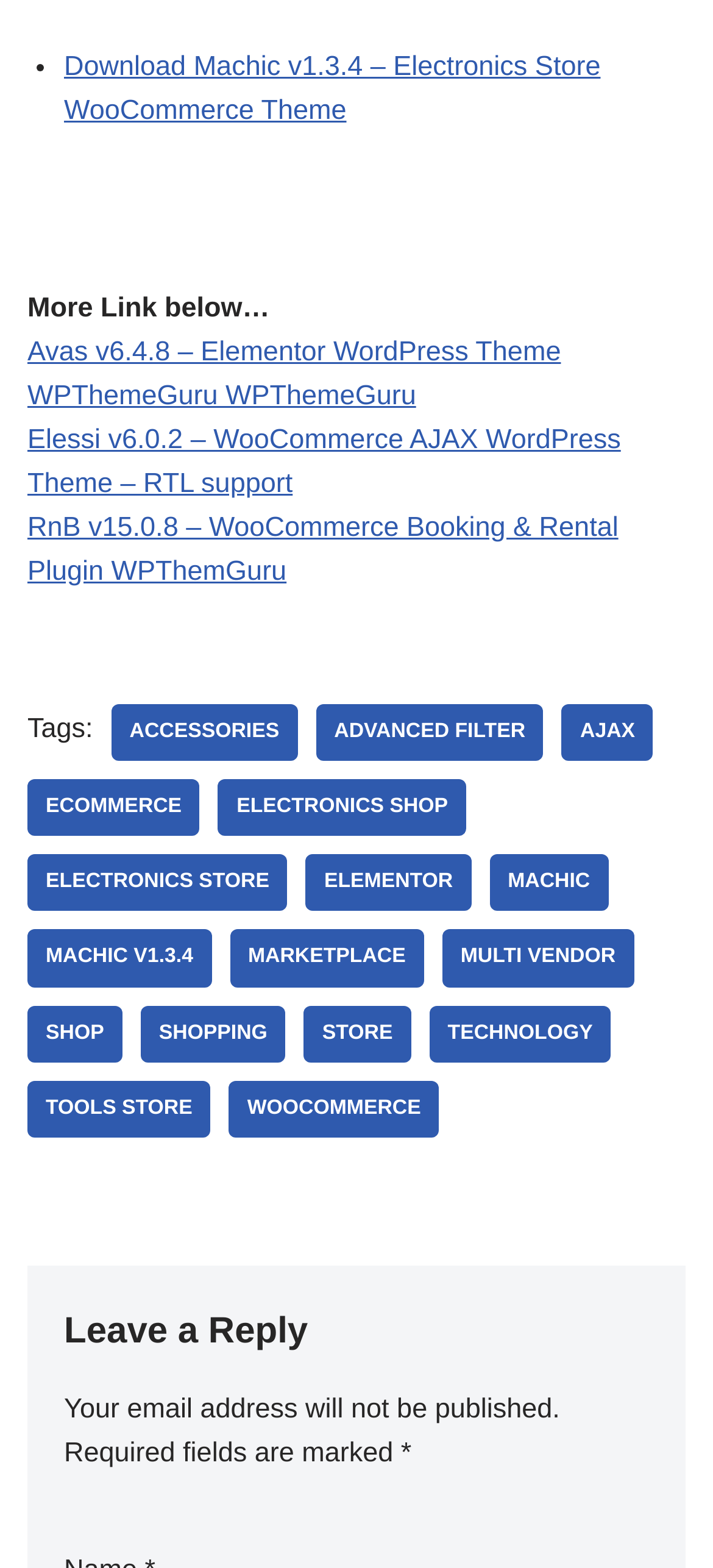Please determine the bounding box coordinates of the element's region to click for the following instruction: "Visit Avas v6.4.8 theme page".

[0.038, 0.214, 0.787, 0.262]